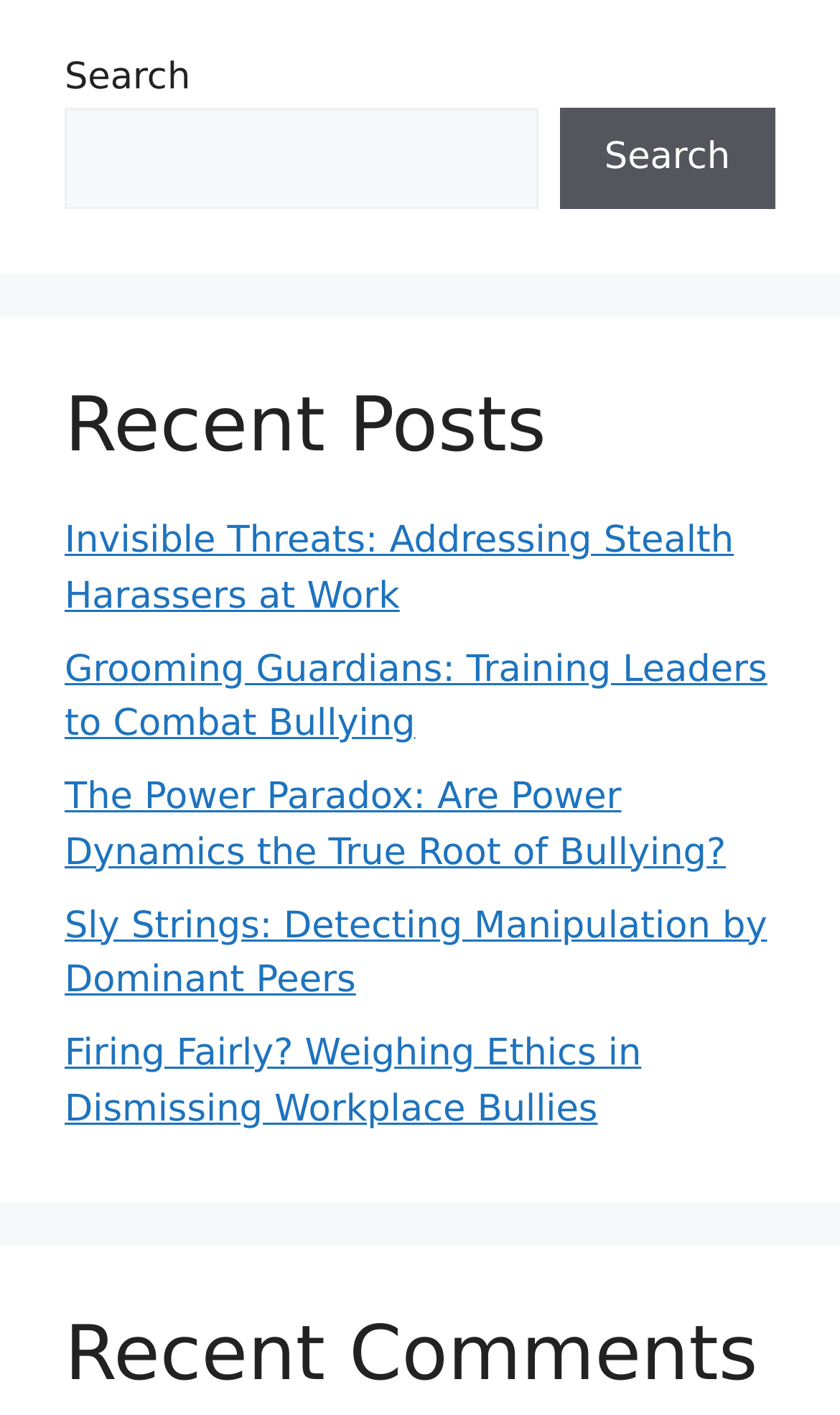How many headings are there on the webpage?
Please provide a comprehensive answer based on the information in the image.

I identified two headings on the webpage: 'Recent Posts' and 'Recent Comments'. These headings are used to categorize the links and content on the webpage.